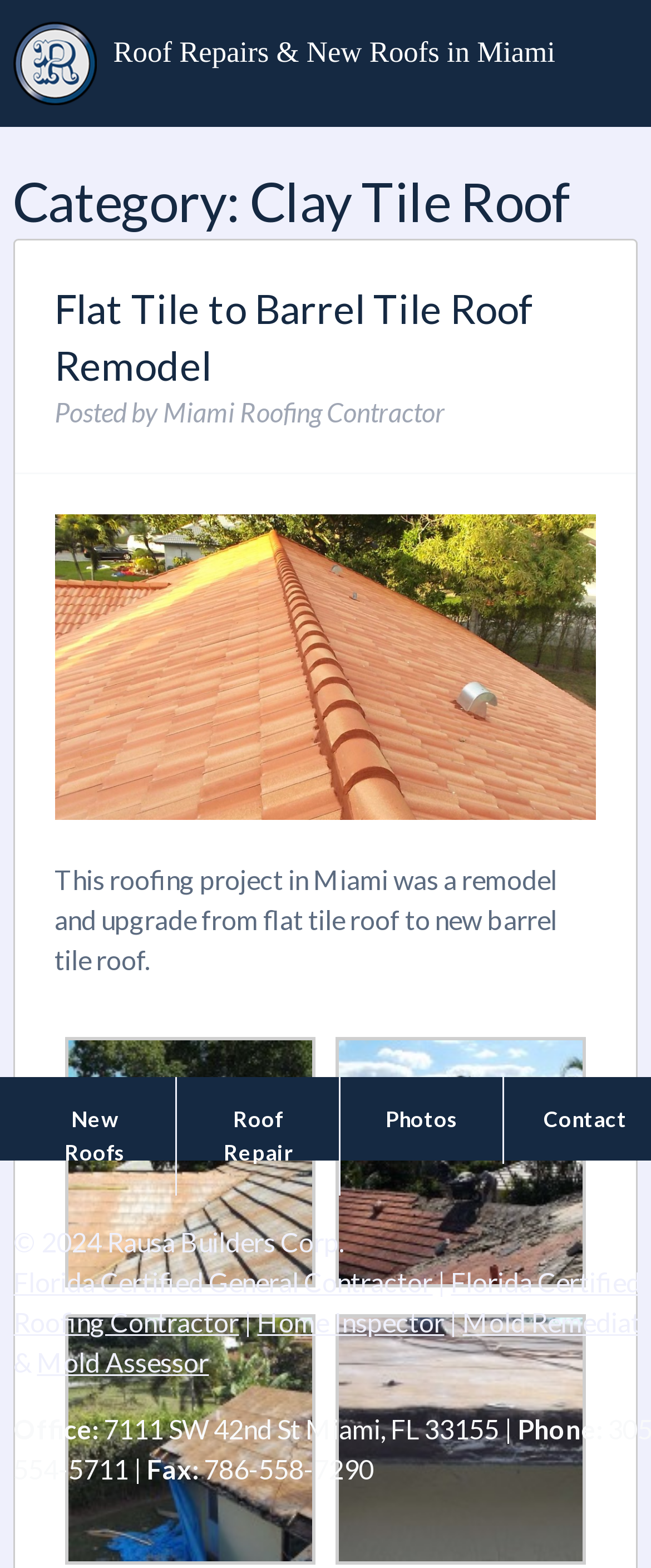Kindly provide the bounding box coordinates of the section you need to click on to fulfill the given instruction: "Contact Rausa Builders Corp".

[0.8, 0.698, 0.999, 0.732]